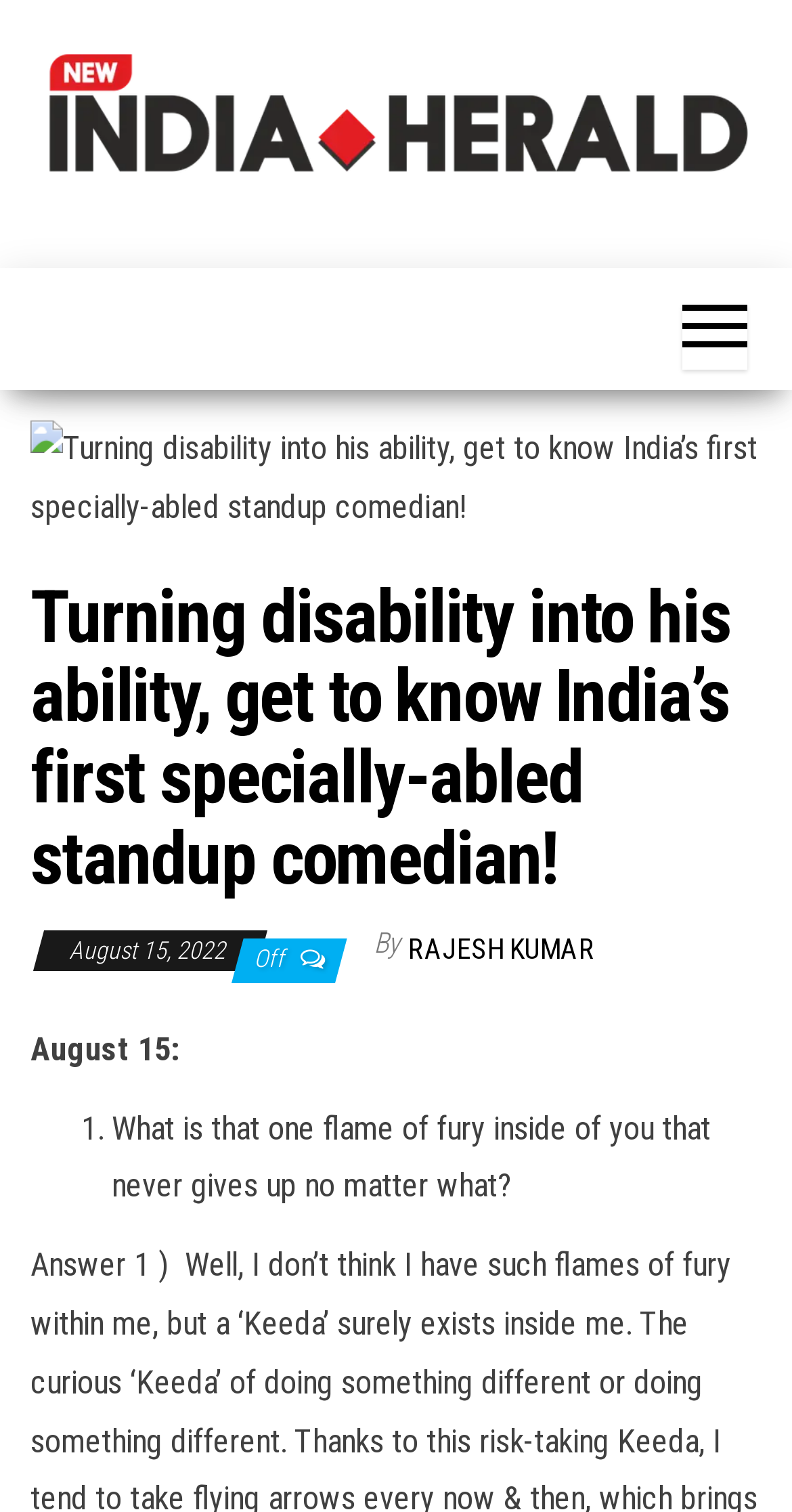What is the name of the news organization?
Based on the image, please offer an in-depth response to the question.

I found the name of the news organization by looking at the text 'New India Herald' which is located at the top of the webpage and is likely the name of the news organization.